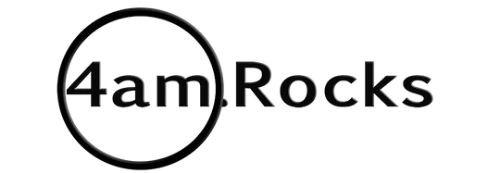Provide a short answer using a single word or phrase for the following question: 
What themes are central to the identity of 4am.Rocks?

Entrepreneurship, self-improvement, and innovative thinking